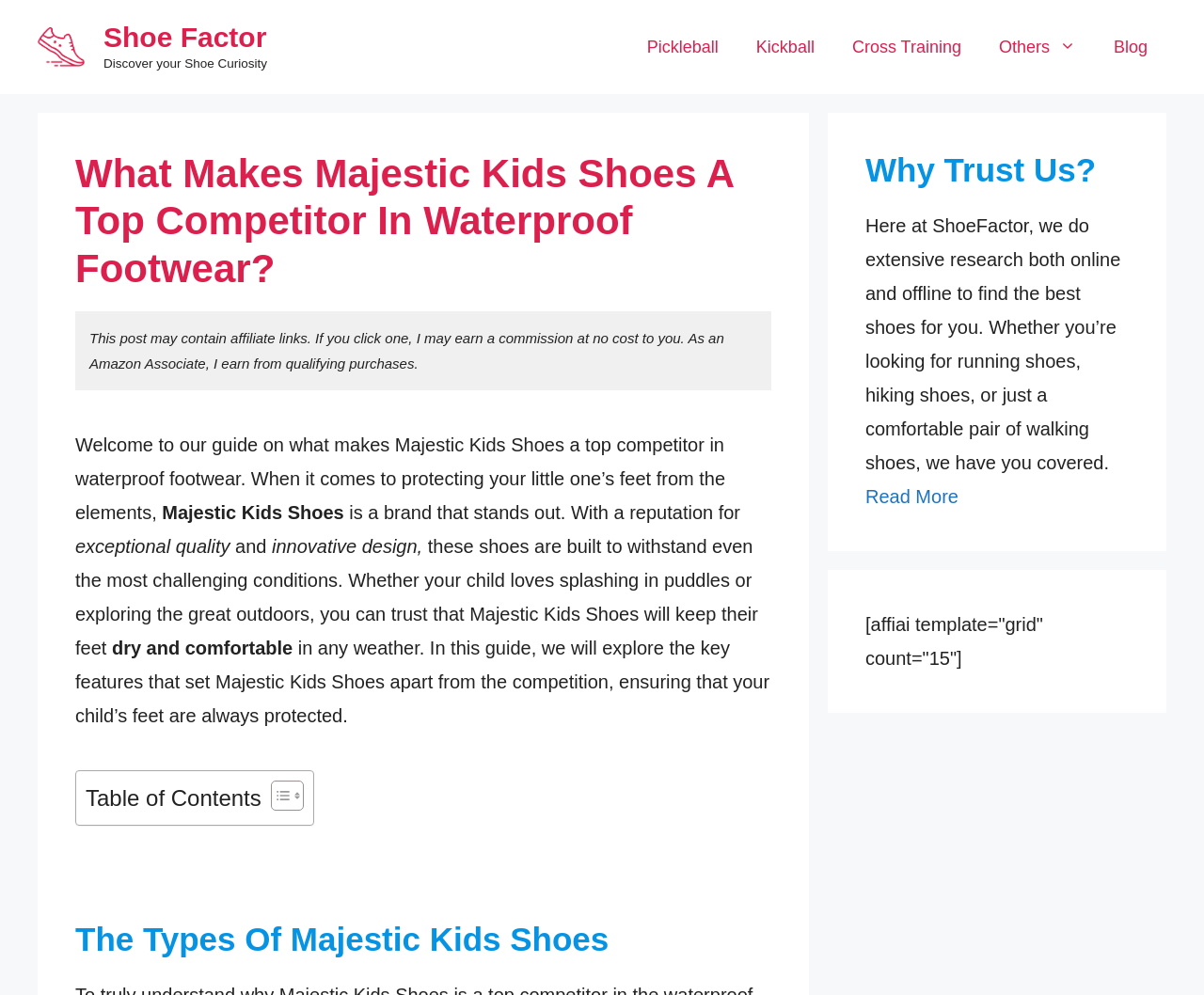Answer with a single word or phrase: 
What type of content is available on this website?

Shoe-related content